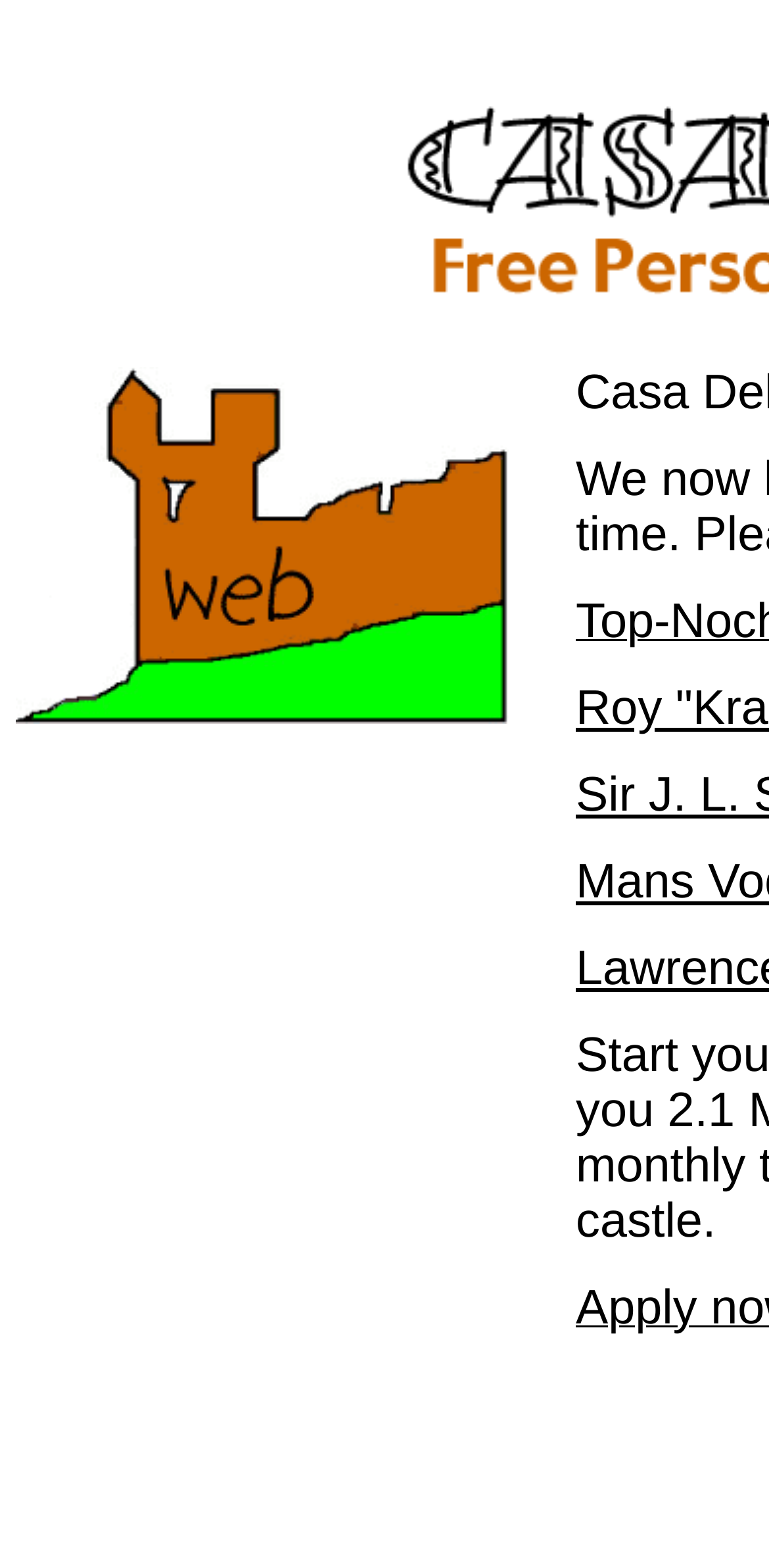Answer the following query concisely with a single word or phrase:
What is the layout of the webpage?

Table layout